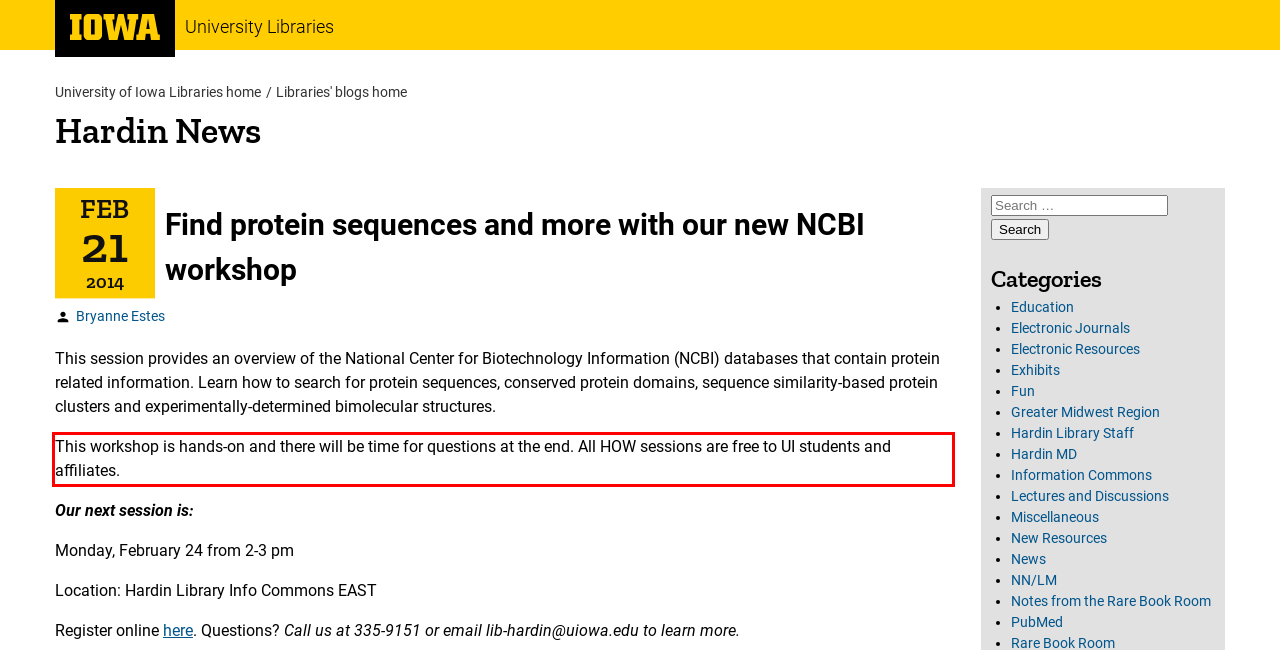Inspect the webpage screenshot that has a red bounding box and use OCR technology to read and display the text inside the red bounding box.

This workshop is hands-on and there will be time for questions at the end. All HOW sessions are free to UI students and affiliates.